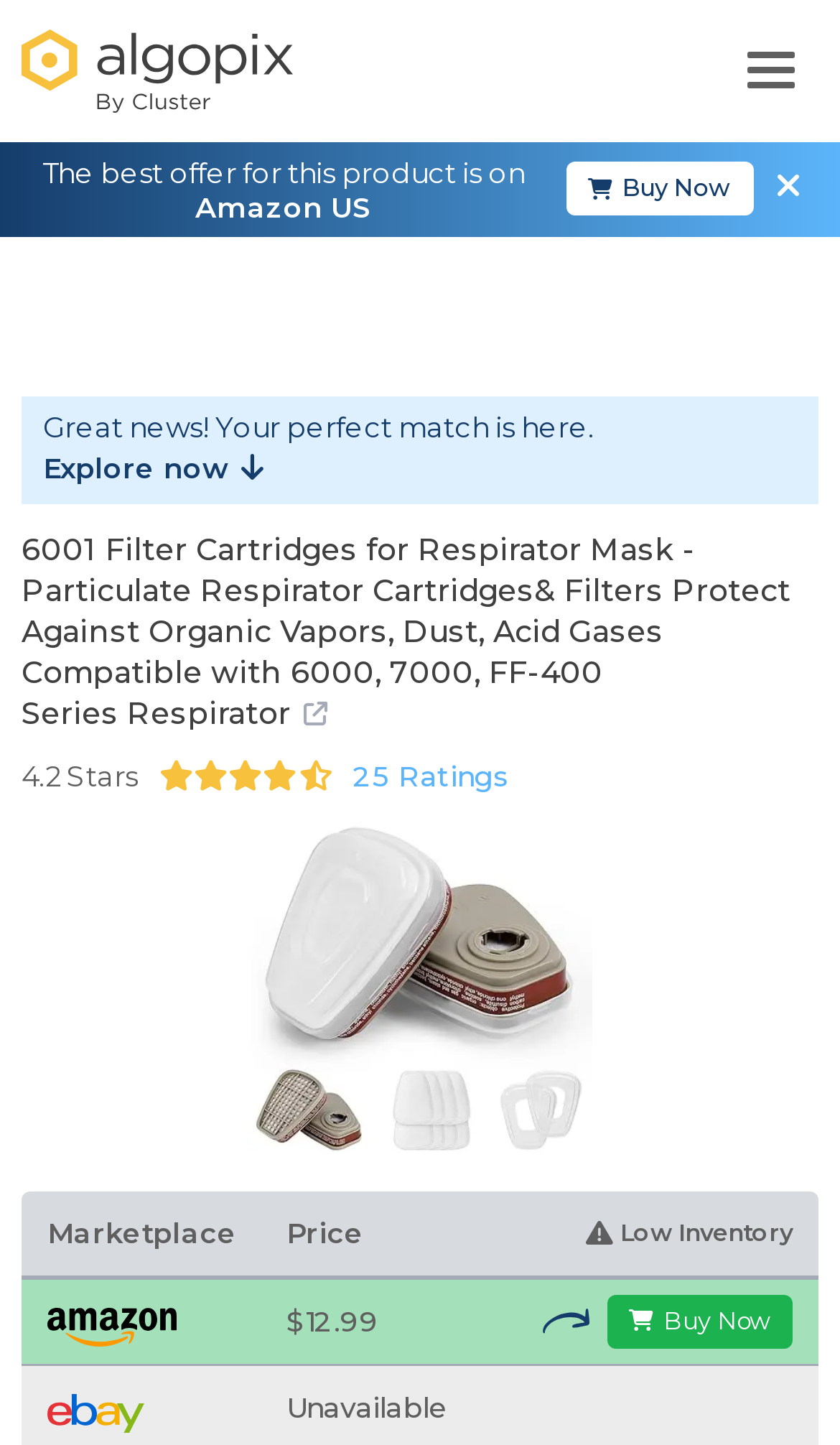Find the bounding box of the element with the following description: "Buy Now". The coordinates must be four float numbers between 0 and 1, formatted as [left, top, right, bottom].

[0.674, 0.112, 0.897, 0.15]